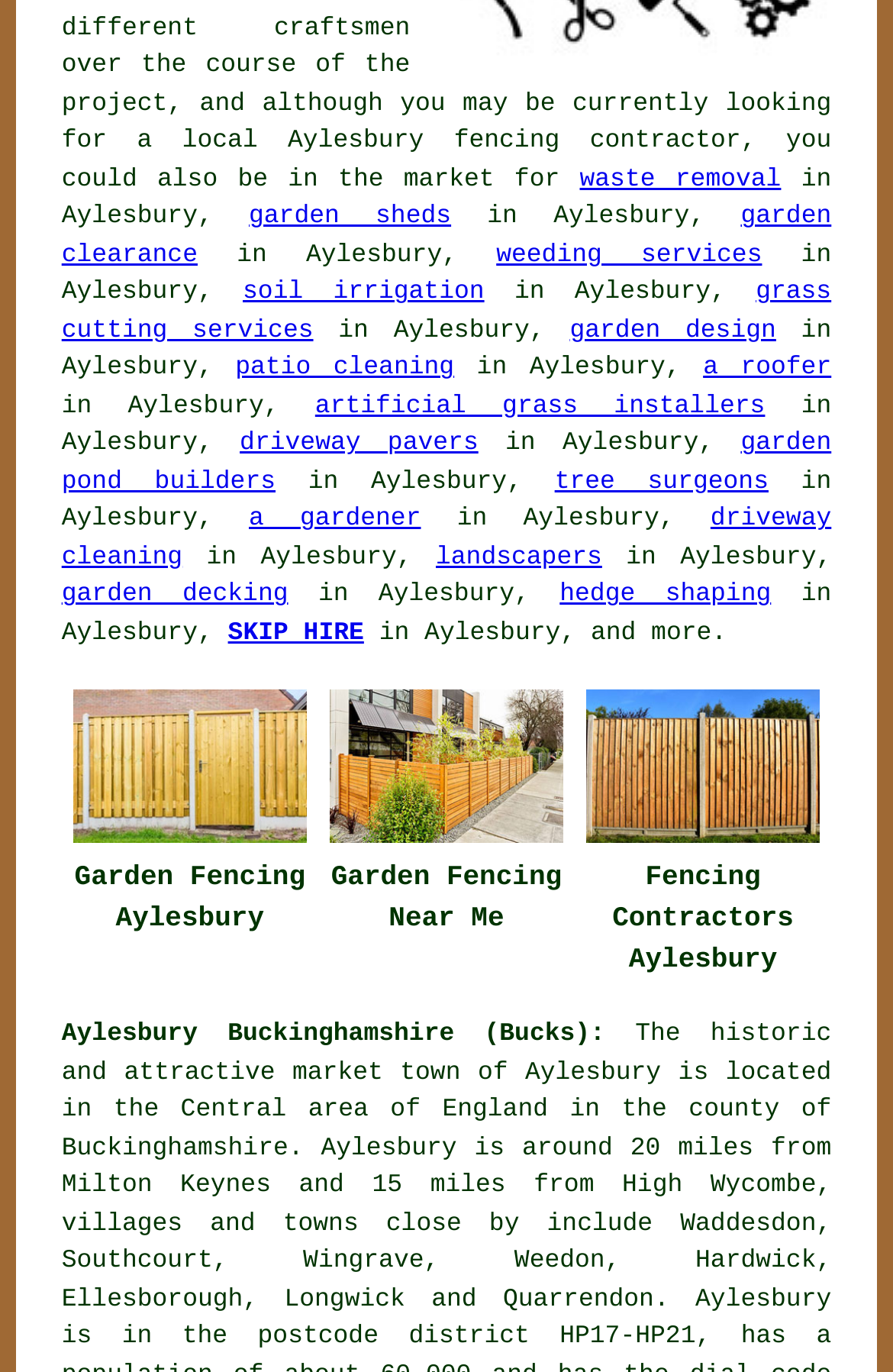Please determine the bounding box coordinates of the section I need to click to accomplish this instruction: "click on waste removal".

[0.649, 0.121, 0.875, 0.141]